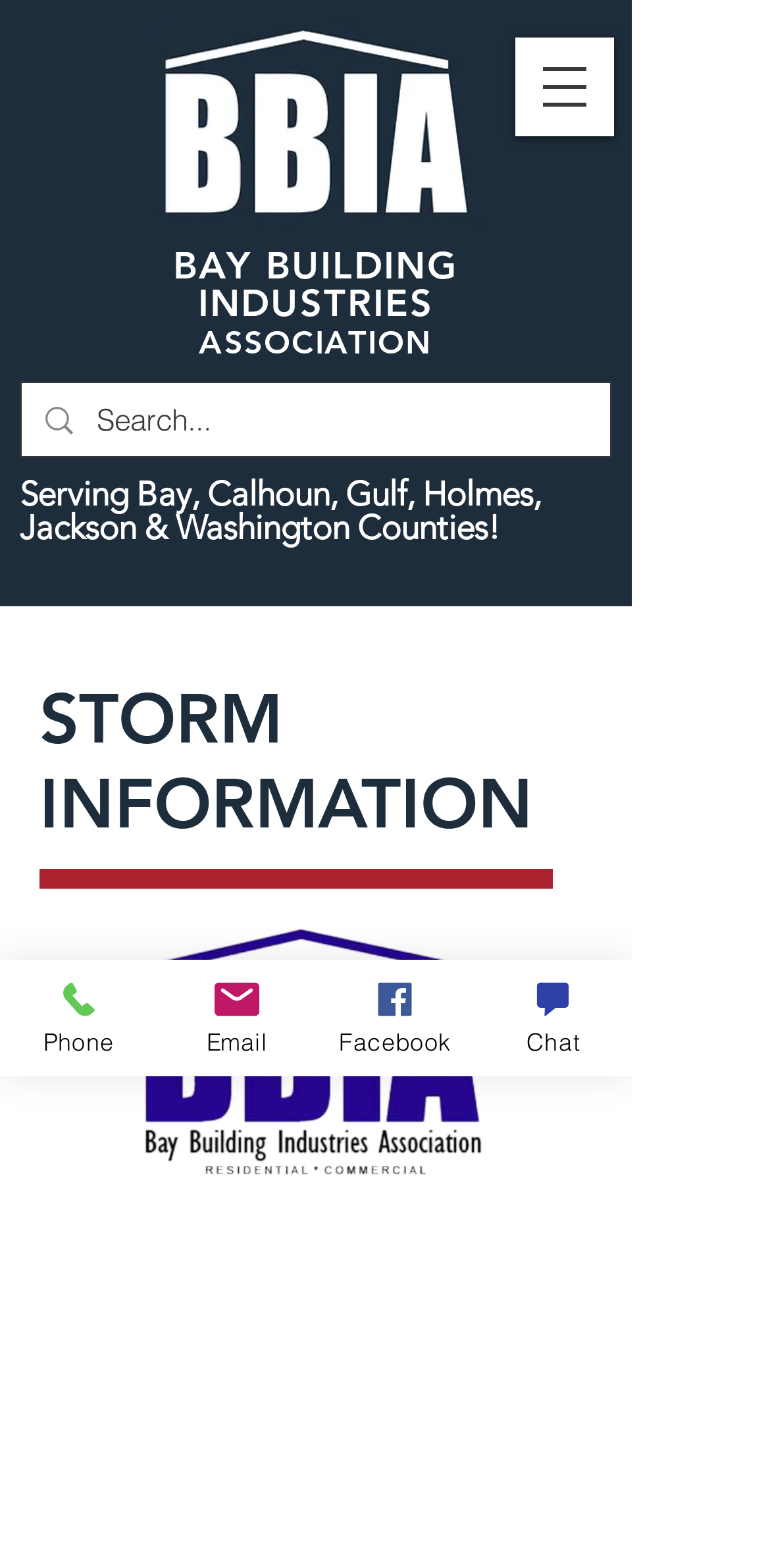Using the description: "Phone", identify the bounding box of the corresponding UI element in the screenshot.

[0.0, 0.612, 0.274, 0.686]